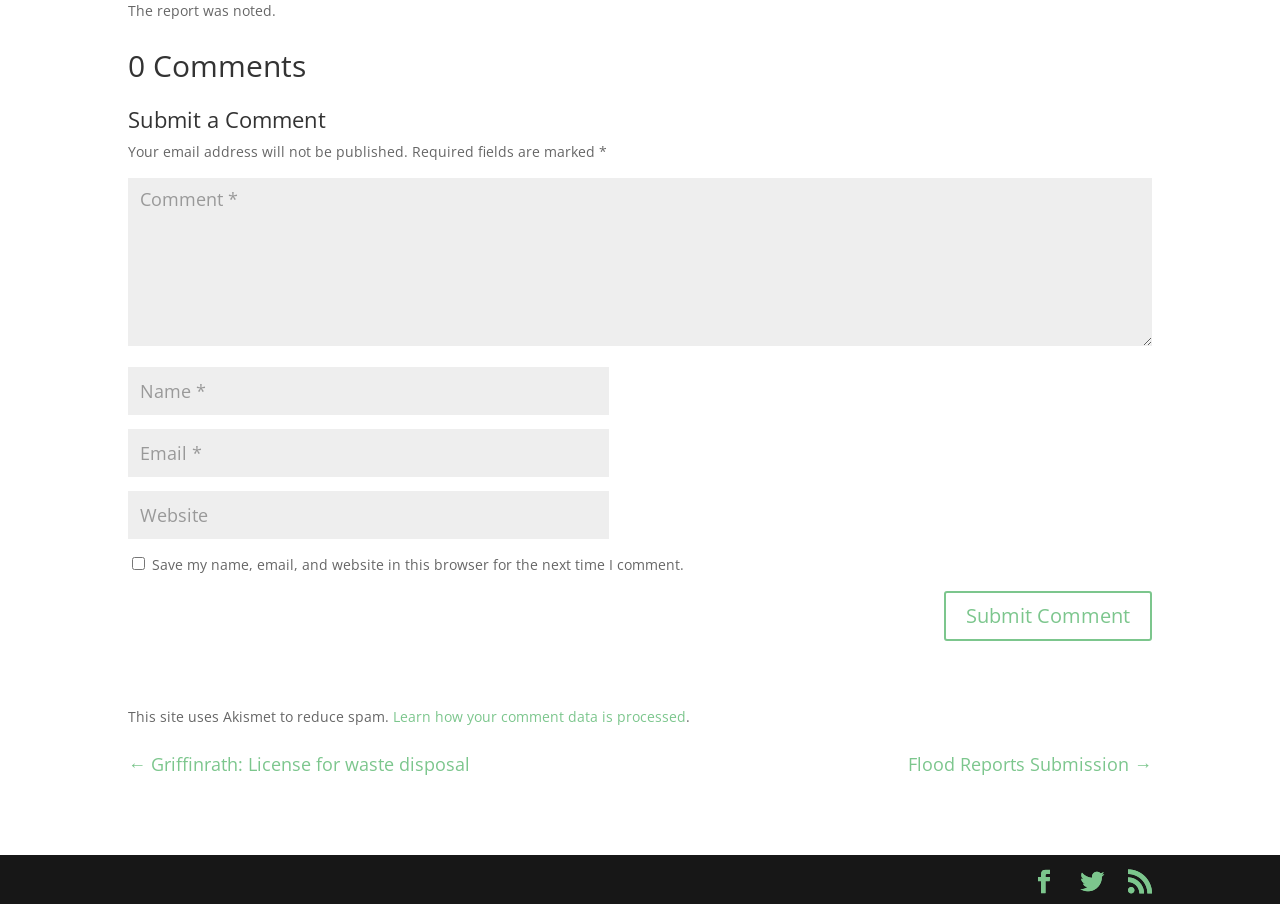What is the required information to submit a comment?
Based on the image, answer the question with as much detail as possible.

The webpage has three required fields marked with an asterisk, which are name, email, and comment, indicating that this information is necessary to submit a comment.